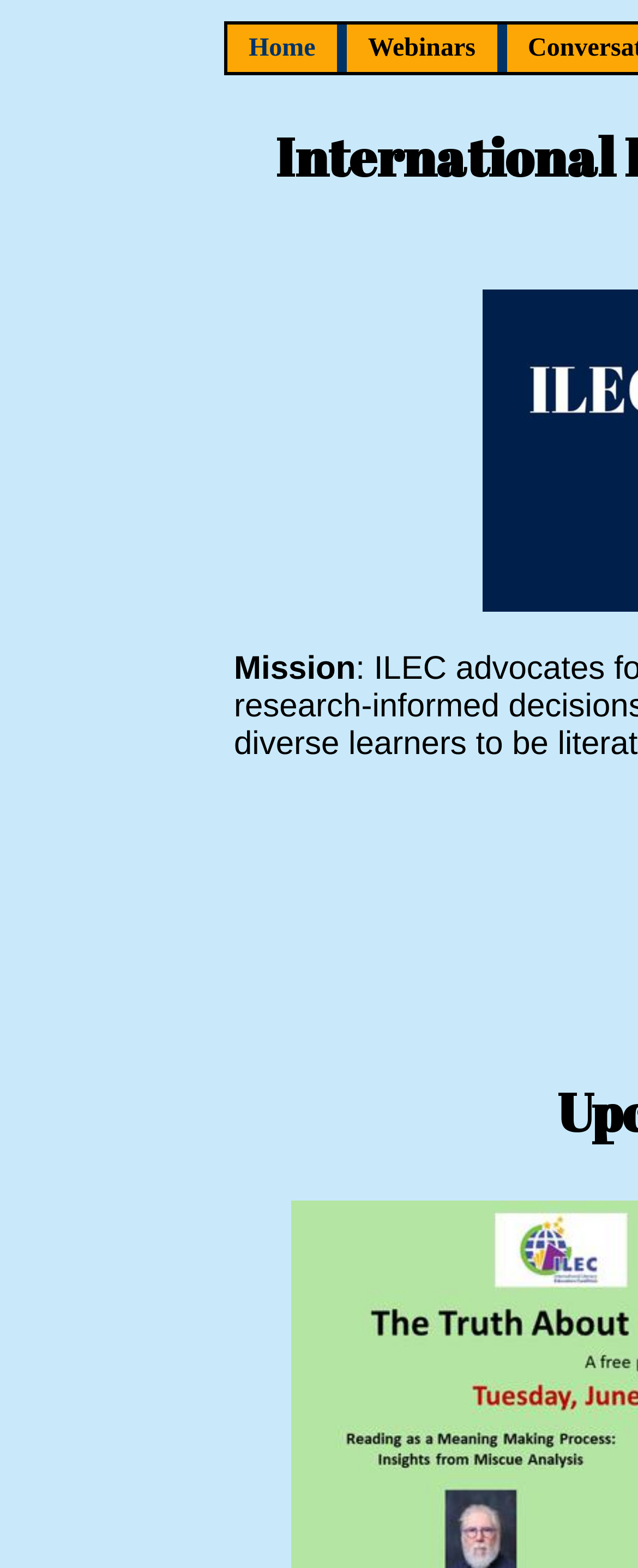Respond to the question with just a single word or phrase: 
How many images are there in the first table cell?

4